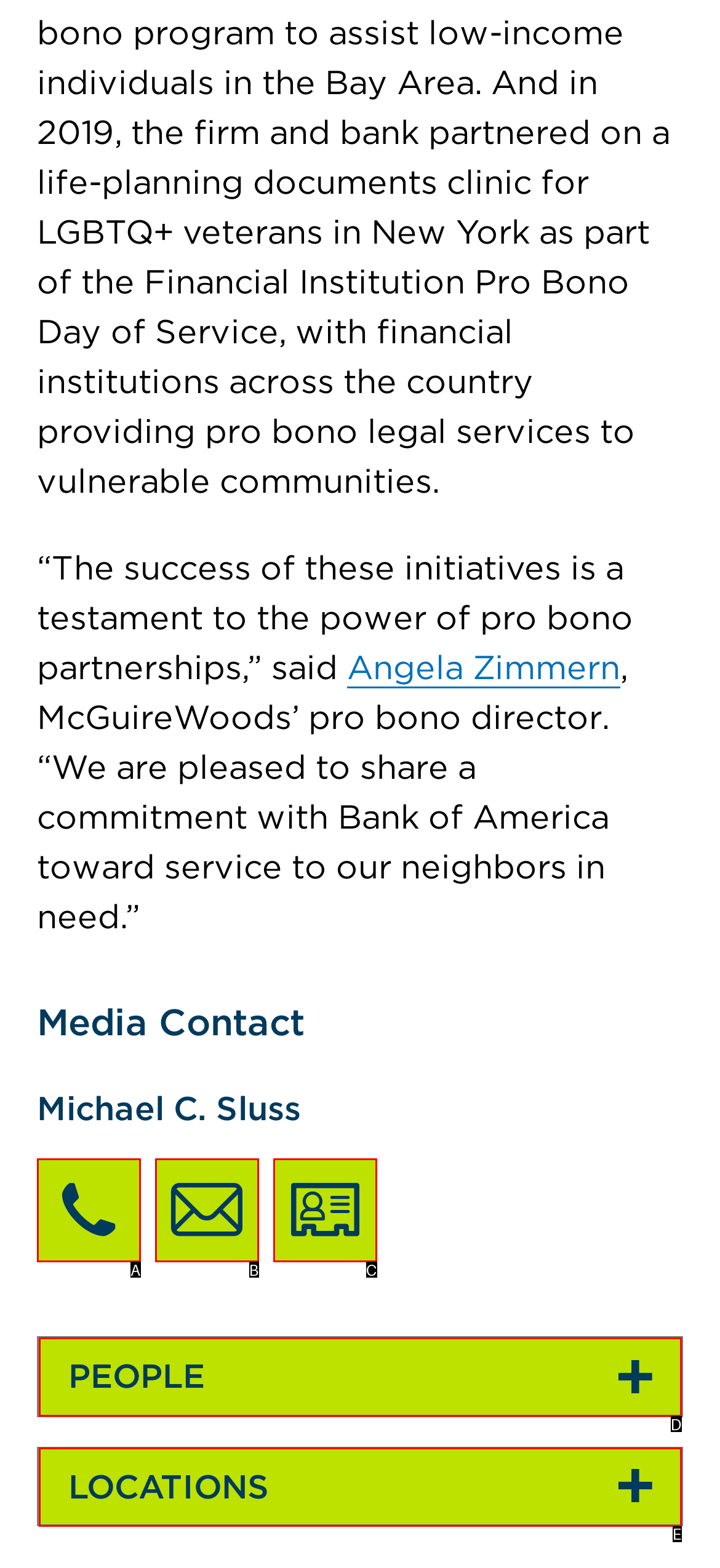Determine which option aligns with the description: aria-label="Download Michael C. Sluss vCard". Provide the letter of the chosen option directly.

C